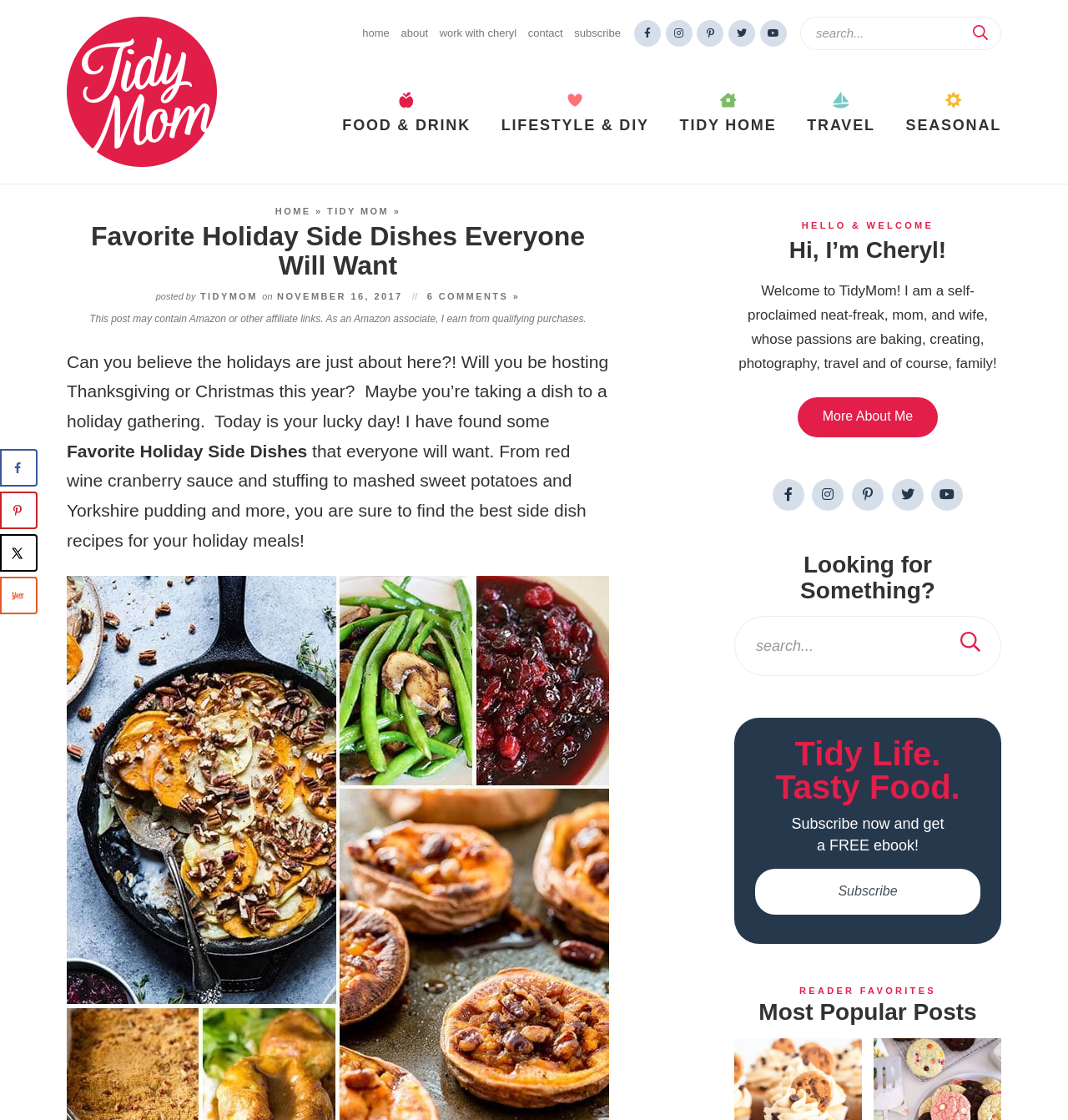Provide the bounding box coordinates of the UI element this sentence describes: "Tidy Home".

[0.625, 0.101, 0.739, 0.123]